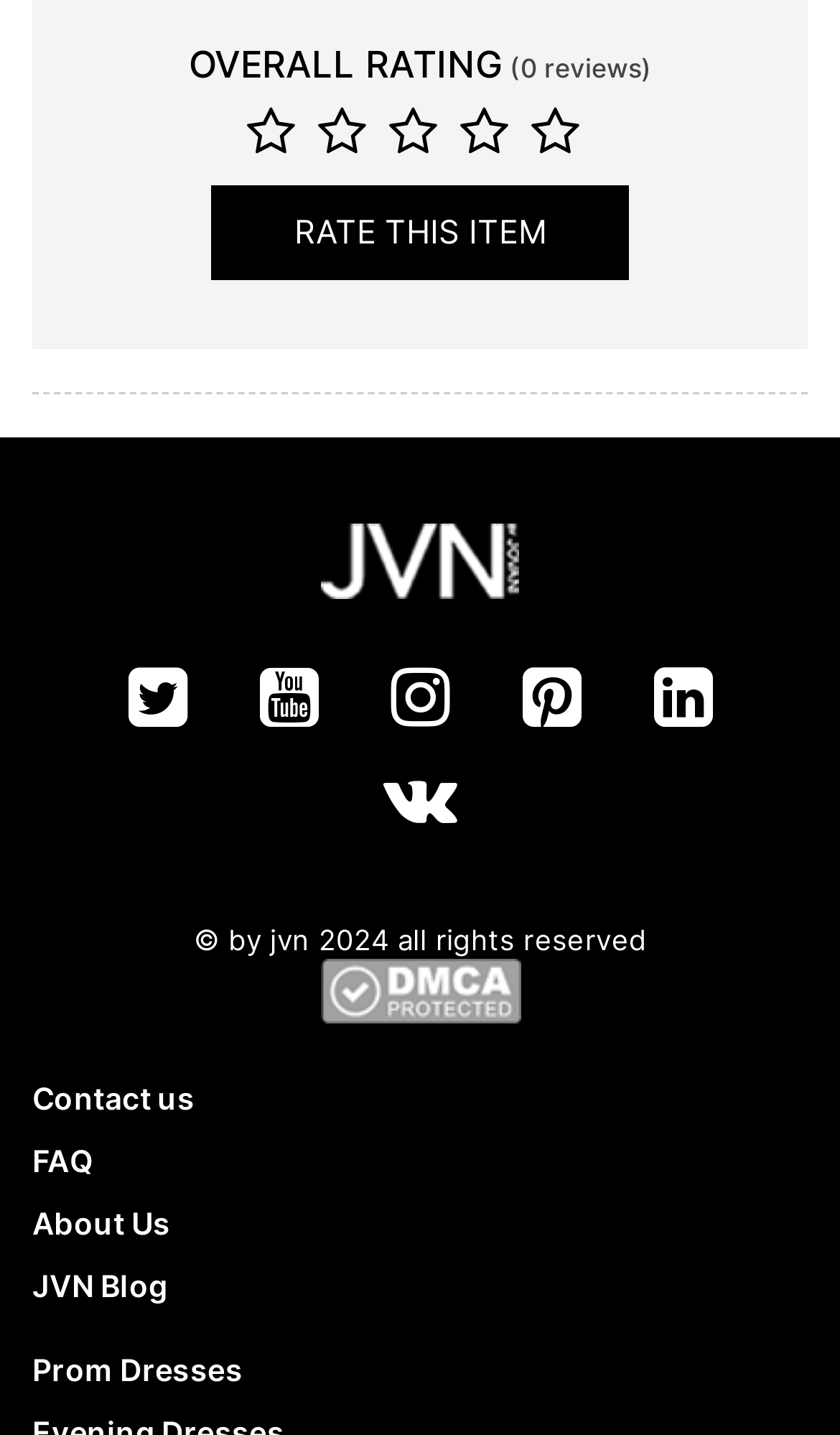Please reply with a single word or brief phrase to the question: 
How many footer links are available?

5